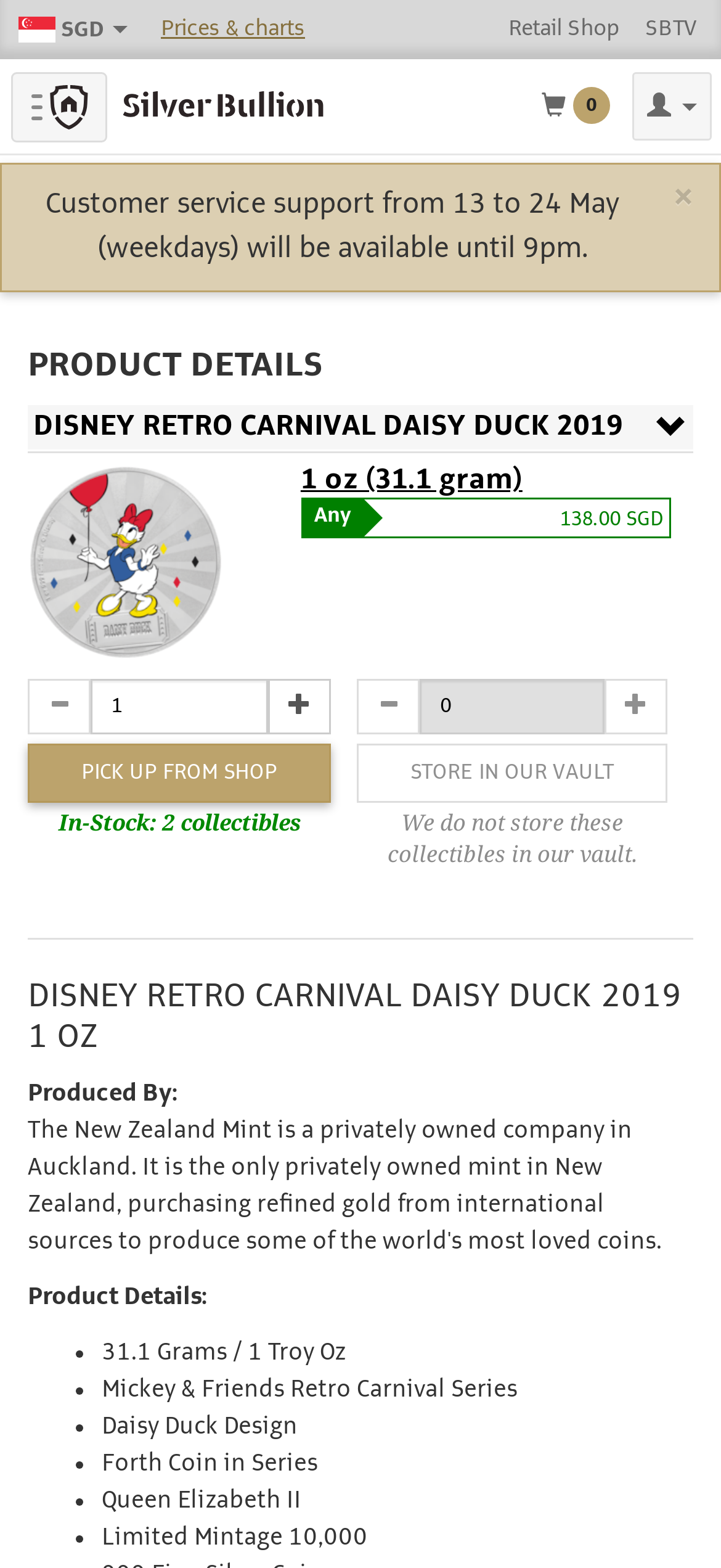Please identify the bounding box coordinates of the element's region that I should click in order to complete the following instruction: "Click the 'Toggle navigation Silver Bullion' button". The bounding box coordinates consist of four float numbers between 0 and 1, i.e., [left, top, right, bottom].

[0.015, 0.045, 0.149, 0.09]